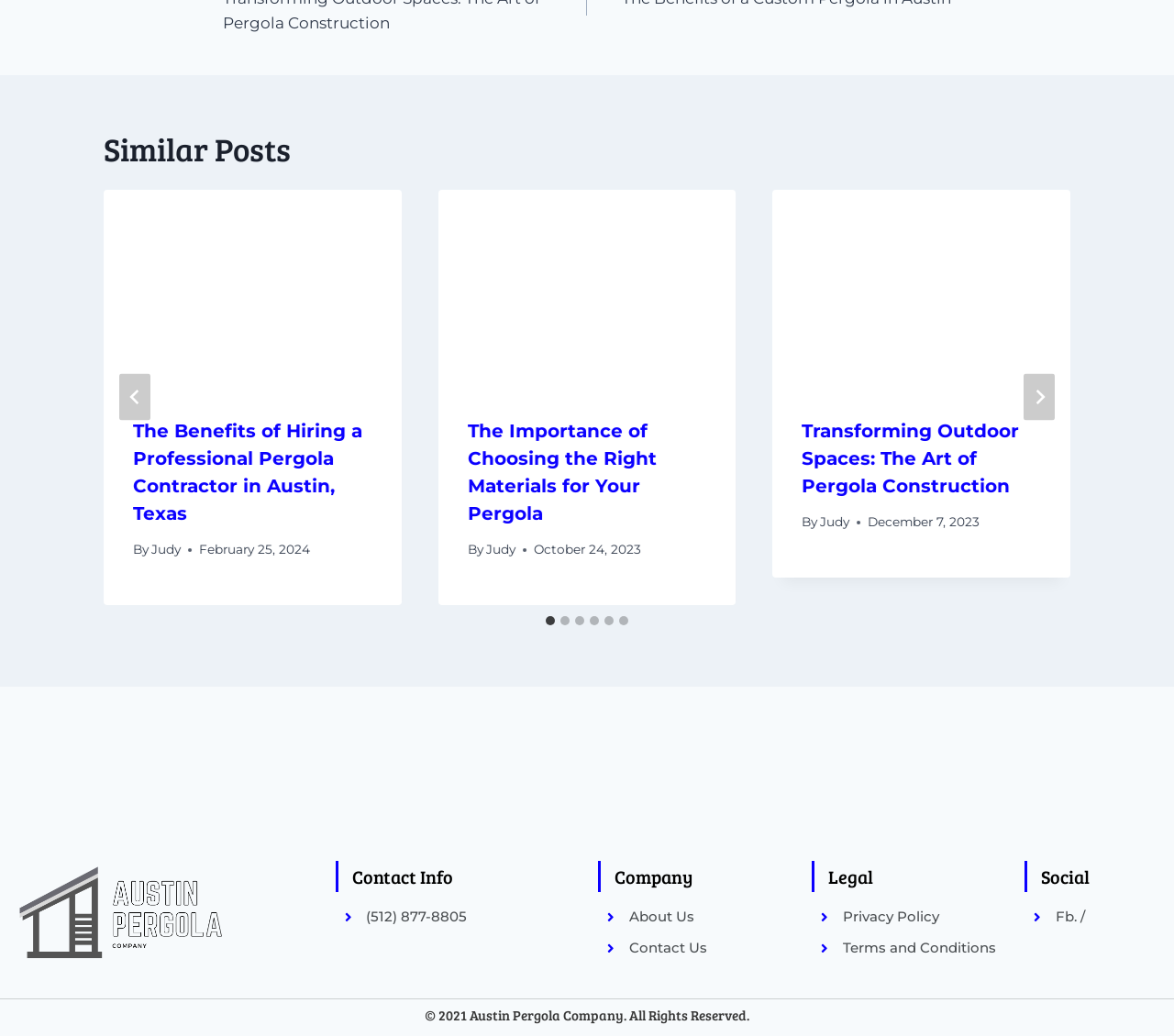Carefully observe the image and respond to the question with a detailed answer:
What is the copyright year of the website?

The copyright year of the website is 2021, as indicated by the footer text '© 2021 Austin Pergola Company. All Rights Reserved.' This suggests that the website was created or last updated in 2021.